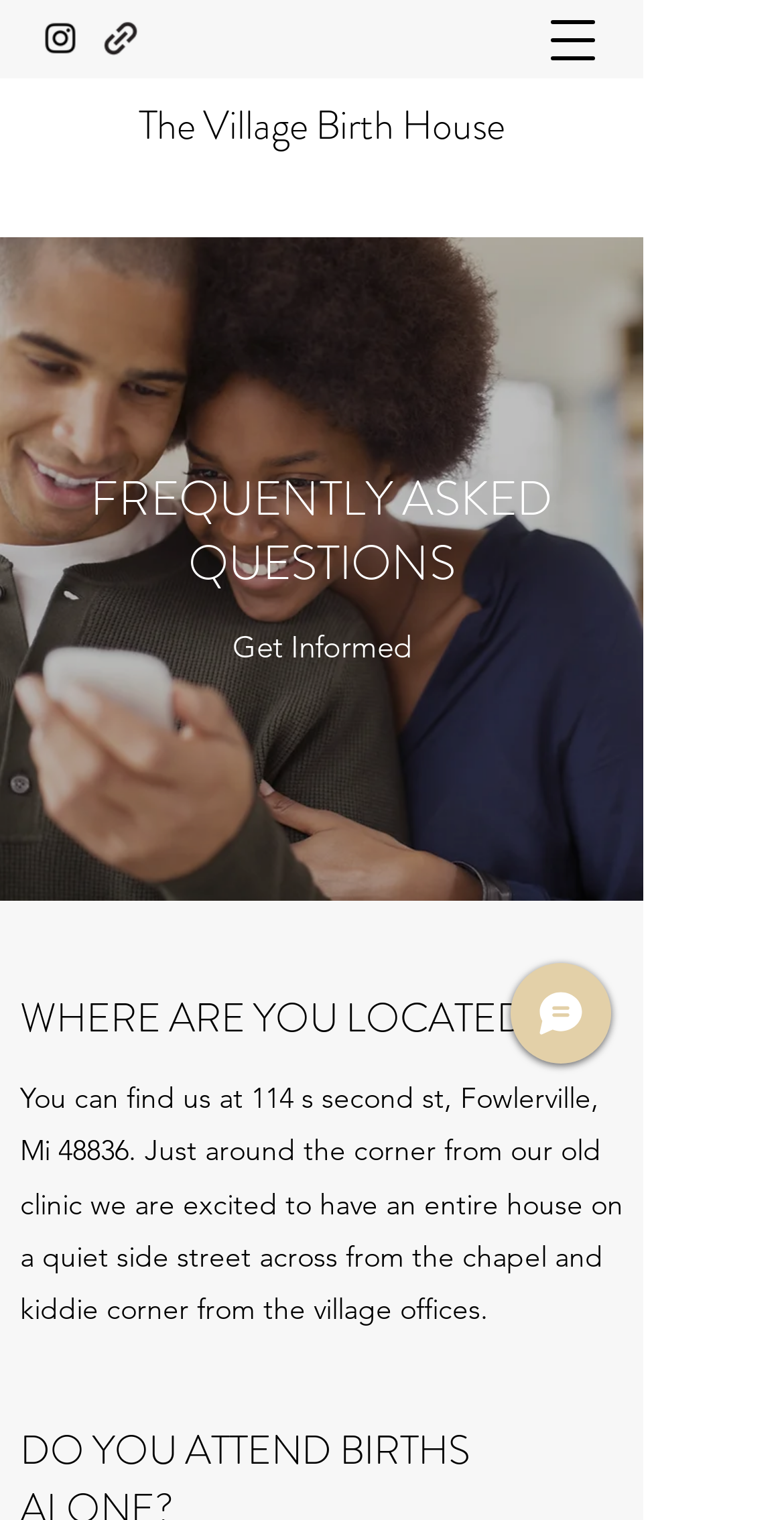What is the location of Michigan Midwifery Co.?
Identify the answer in the screenshot and reply with a single word or phrase.

114 s second st, Fowlerville, Mi 48836